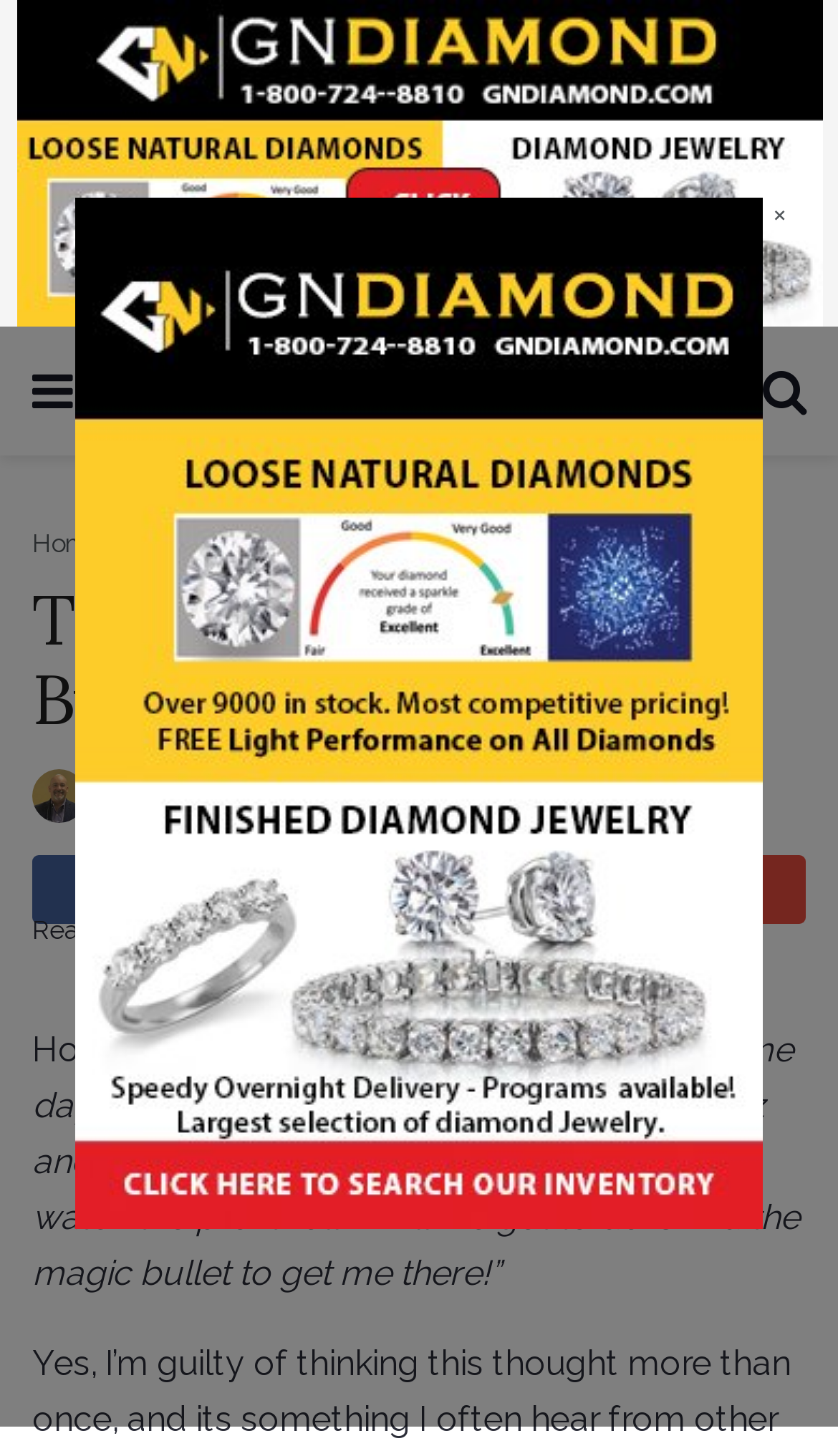Generate a comprehensive description of the webpage content.

The webpage is an article from Southern Jewelry News, with the title "The allure of “The Magic Bullet”" prominently displayed at the top. Below the title, there is a section with the author's name, '"Diamond" Bill Warren', accompanied by a small image, and the date of publication, 'July 2, 2014'.

On the top-left corner, there are several links, including 'Home' and 'Columnists', as well as some social media icons, represented by Unicode characters. On the top-right corner, there is a link with a Unicode character.

The main content of the article starts with a question, "How many of you have had this thought:", followed by a quote, "“Some day my jewelry store will be humming with biz and when I get there, I can lay back and just watch the profit roll in. All I’ve got to do is find the magic bullet to get me there!”". This quote takes up most of the width of the page.

At the bottom of the page, there is a section with some icons, represented by Unicode characters, and a text that reads "Reading Time: 6 minutes".